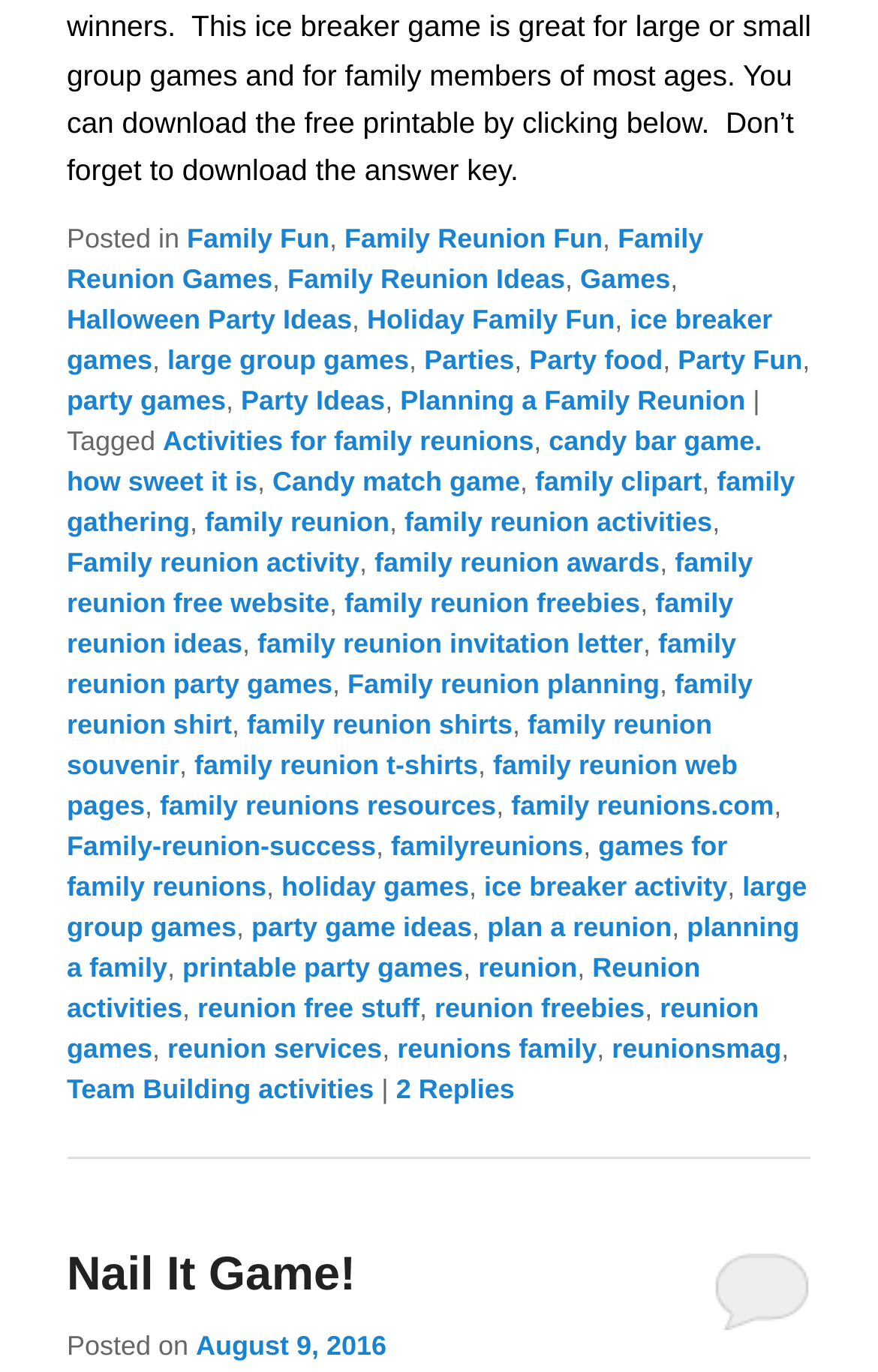Find the bounding box coordinates for the HTML element described as: "Parties". The coordinates should consist of four float values between 0 and 1, i.e., [left, top, right, bottom].

[0.483, 0.25, 0.586, 0.273]